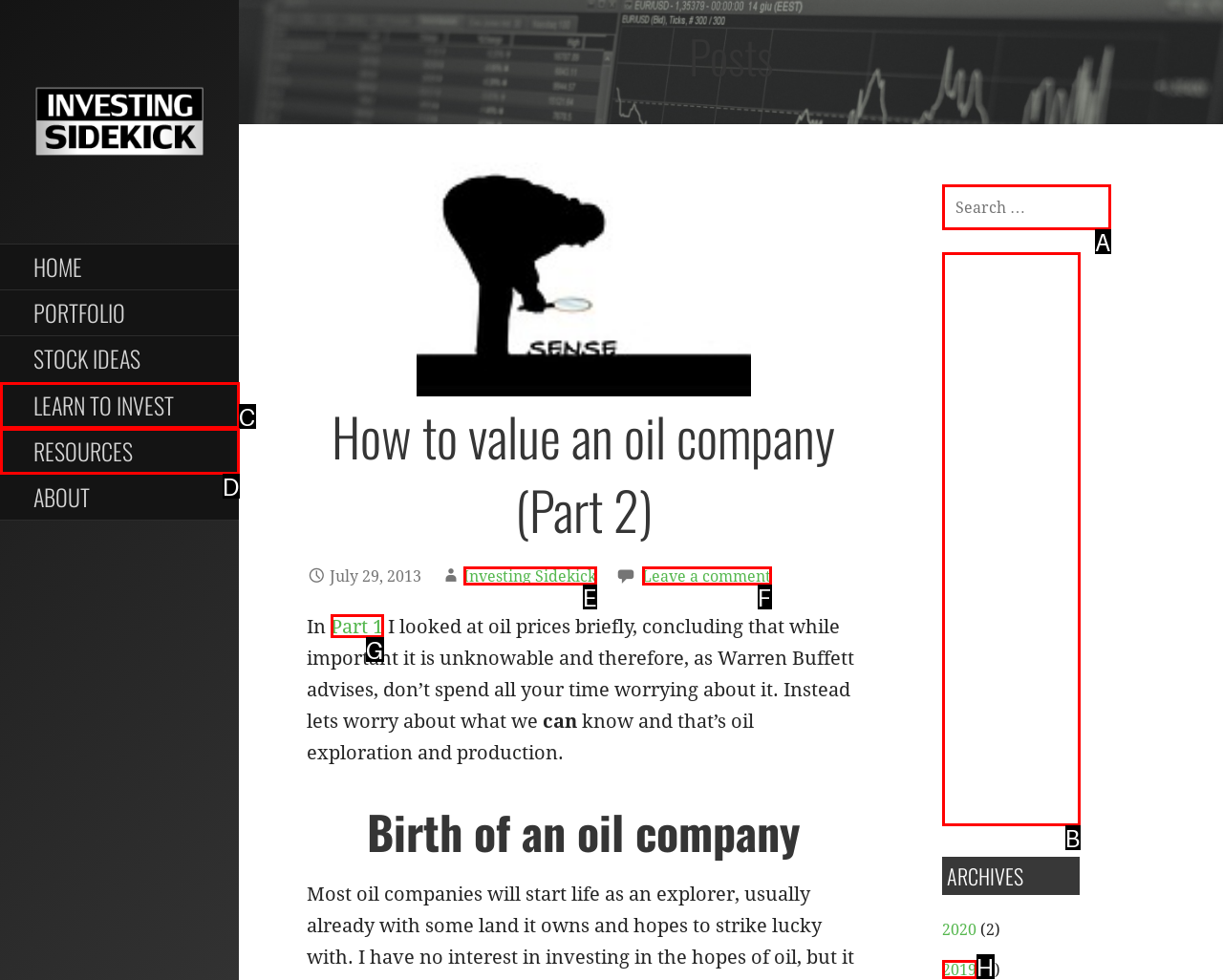Select the HTML element that best fits the description: RESOURCES
Respond with the letter of the correct option from the choices given.

D